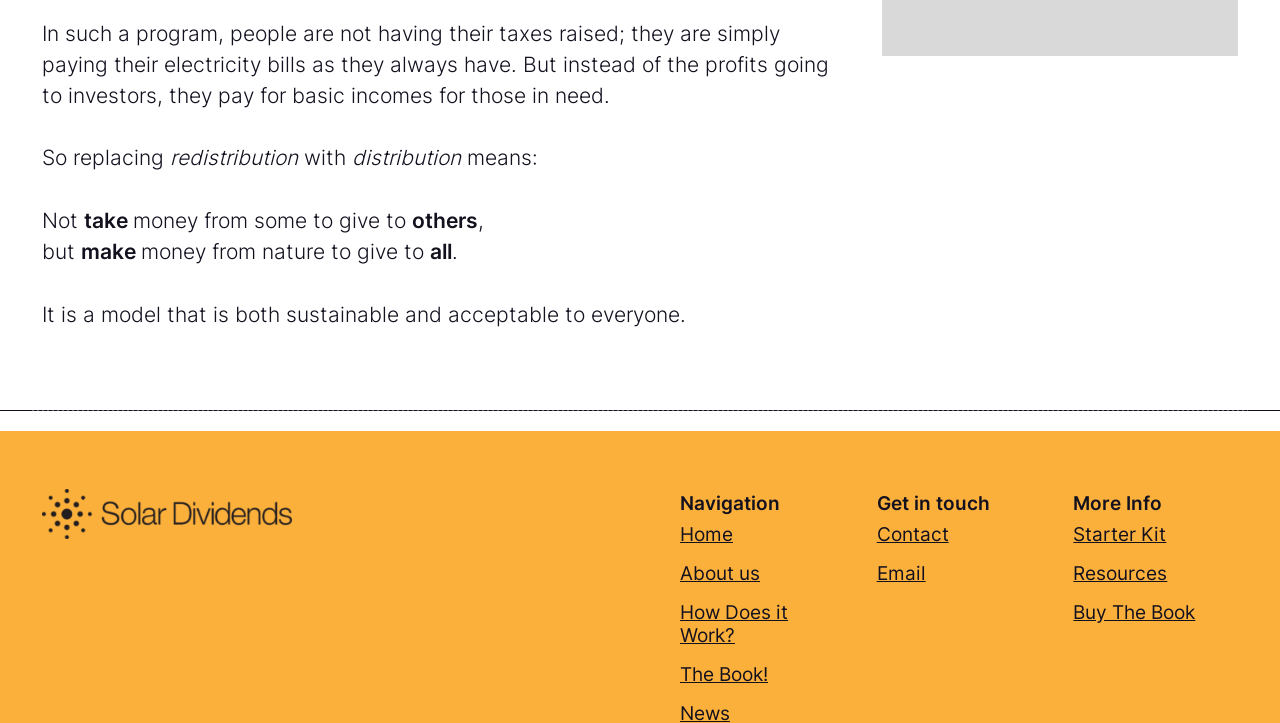Please identify the coordinates of the bounding box for the clickable region that will accomplish this instruction: "Go to Home".

[0.531, 0.722, 0.573, 0.755]